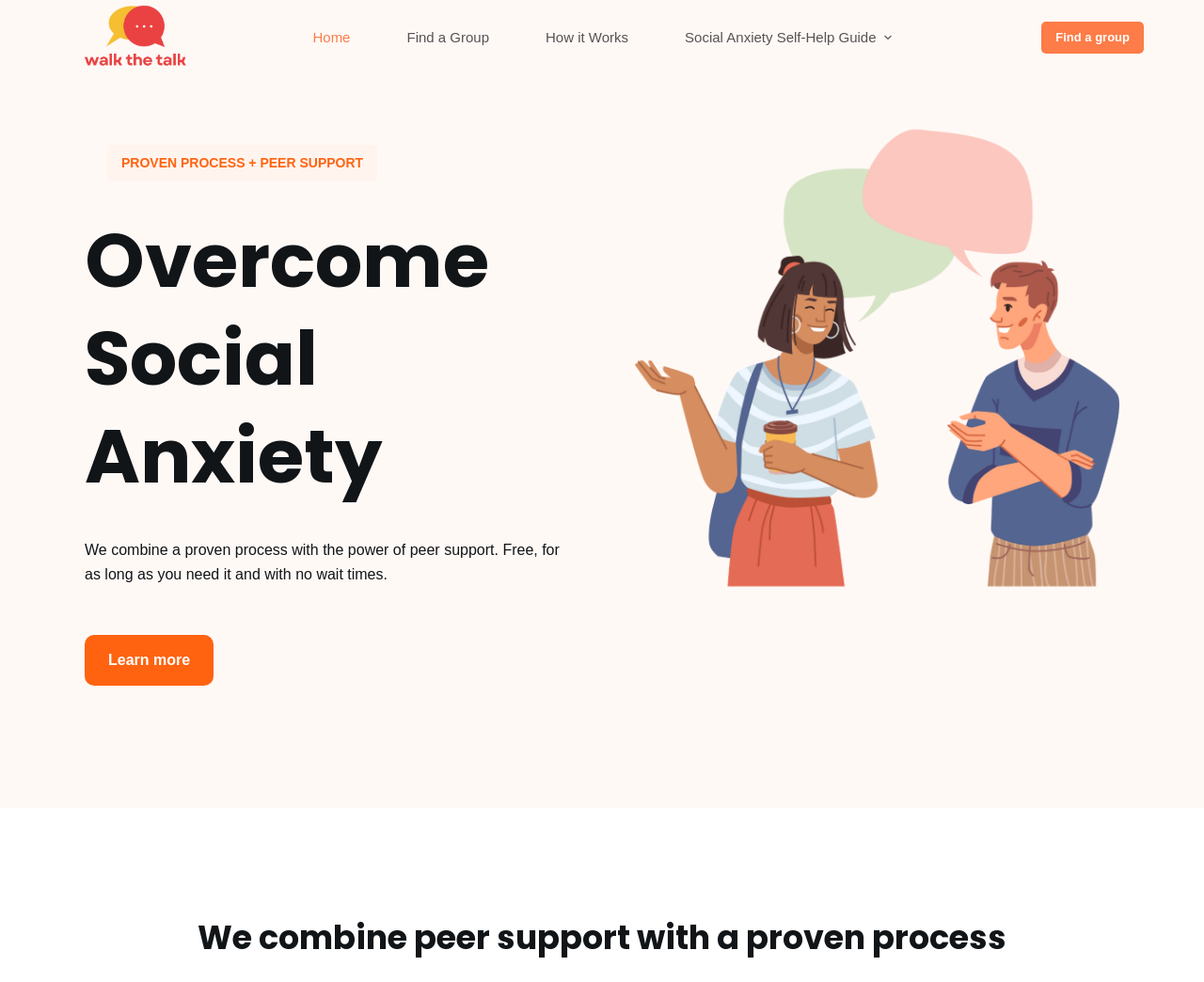What is the text of the first link on the page?
Look at the image and answer with only one word or phrase.

Skip to content